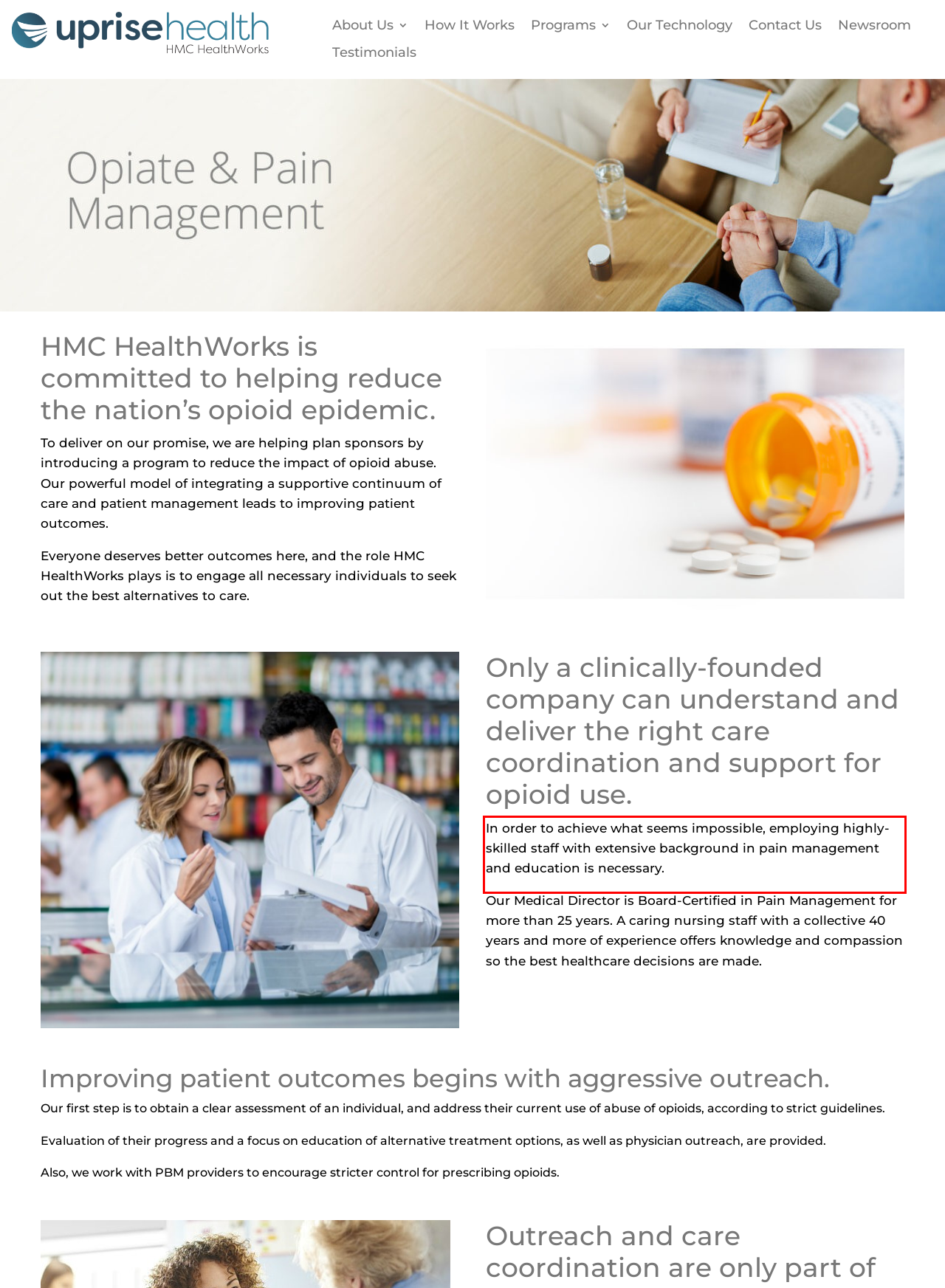From the screenshot of the webpage, locate the red bounding box and extract the text contained within that area.

In order to achieve what seems impossible, employing highly-skilled staff with extensive background in pain management and education is necessary.